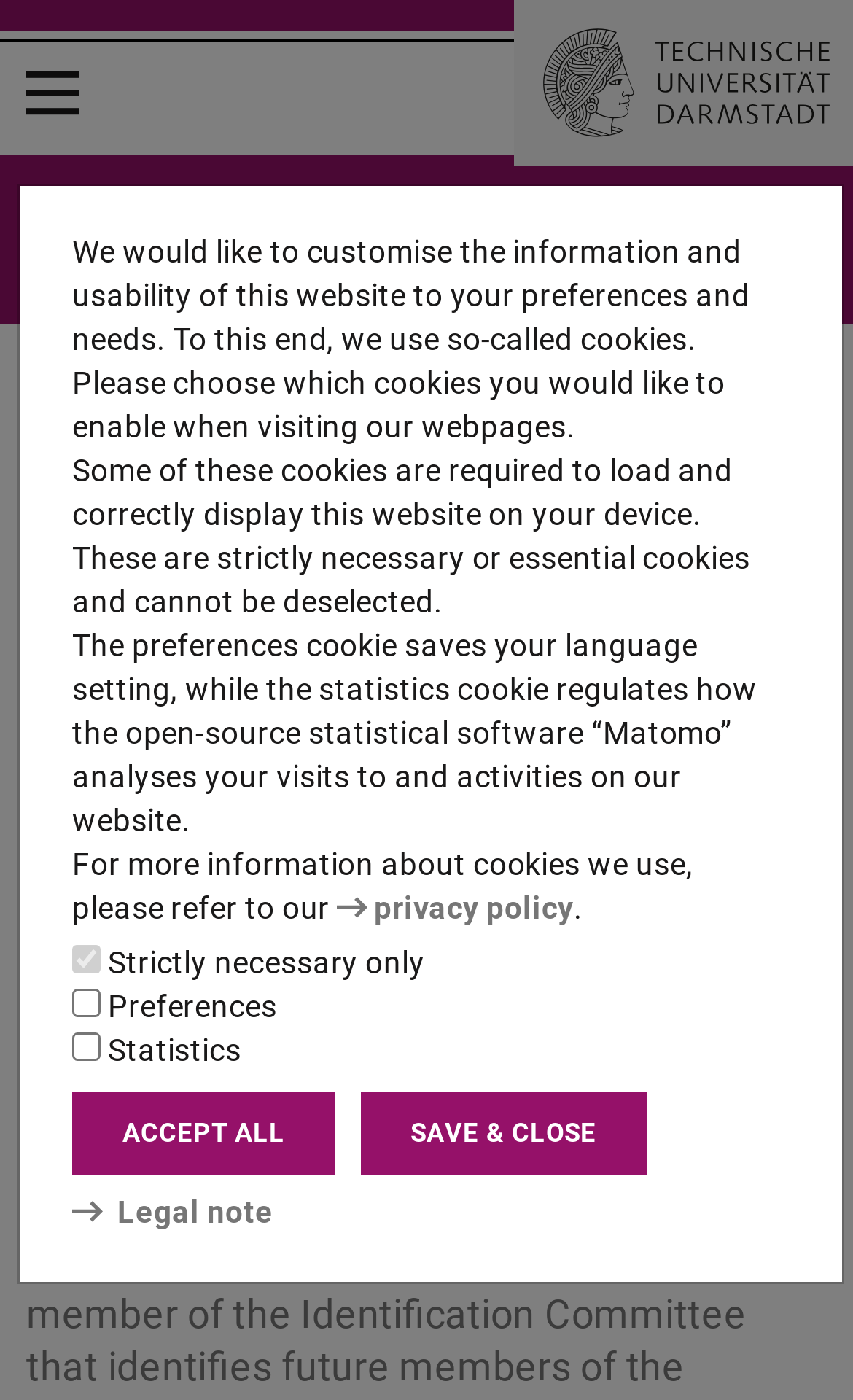From the given element description: "TU Darmstadt", find the bounding box for the UI element. Provide the coordinates as four float numbers between 0 and 1, in the order [left, top, right, bottom].

[0.031, 0.26, 0.254, 0.285]